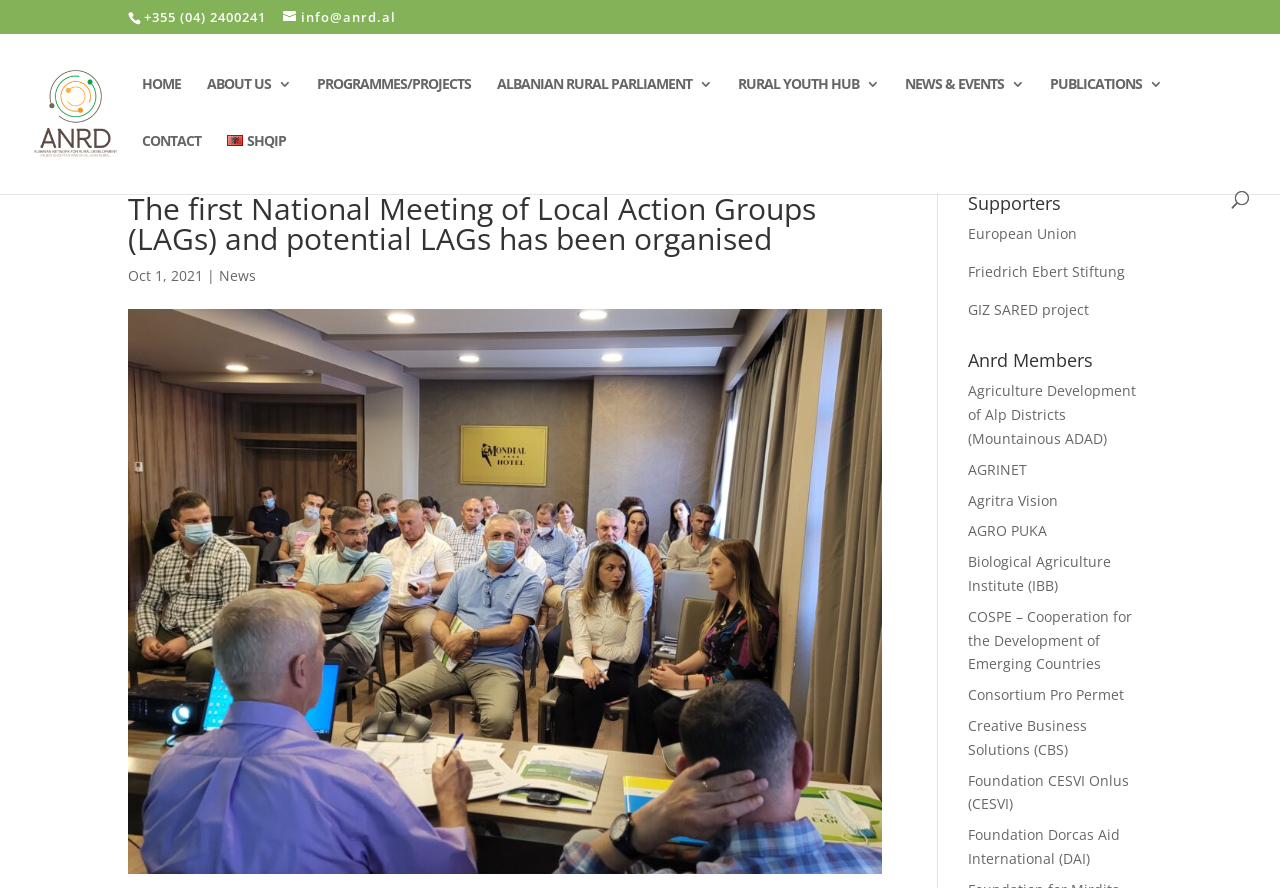Identify the bounding box coordinates of the element to click to follow this instruction: 'Contact ANRD'. Ensure the coordinates are four float values between 0 and 1, provided as [left, top, right, bottom].

[0.111, 0.15, 0.157, 0.215]